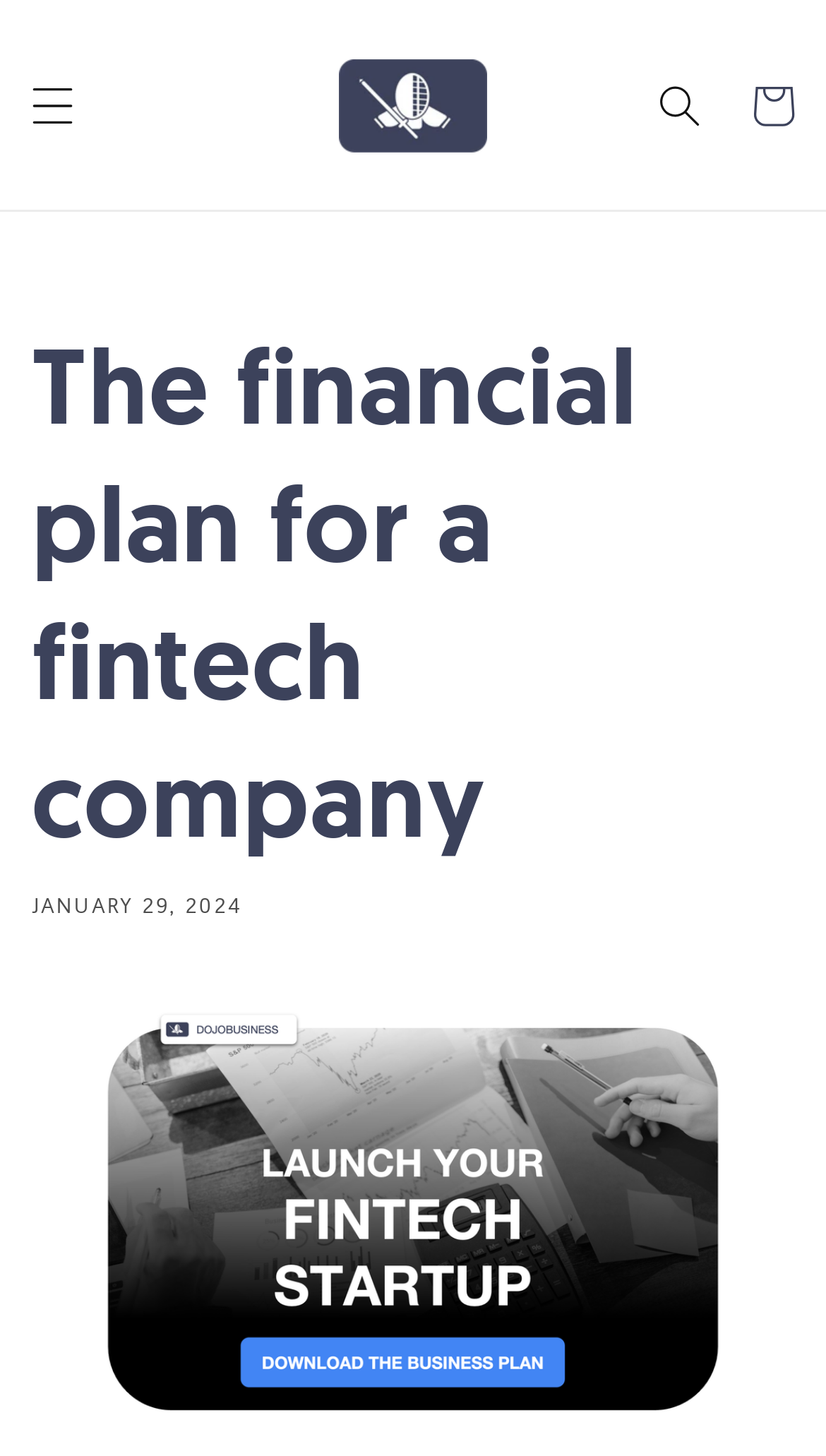Given the webpage screenshot, identify the bounding box of the UI element that matches this description: "Cart".

[0.879, 0.04, 0.992, 0.104]